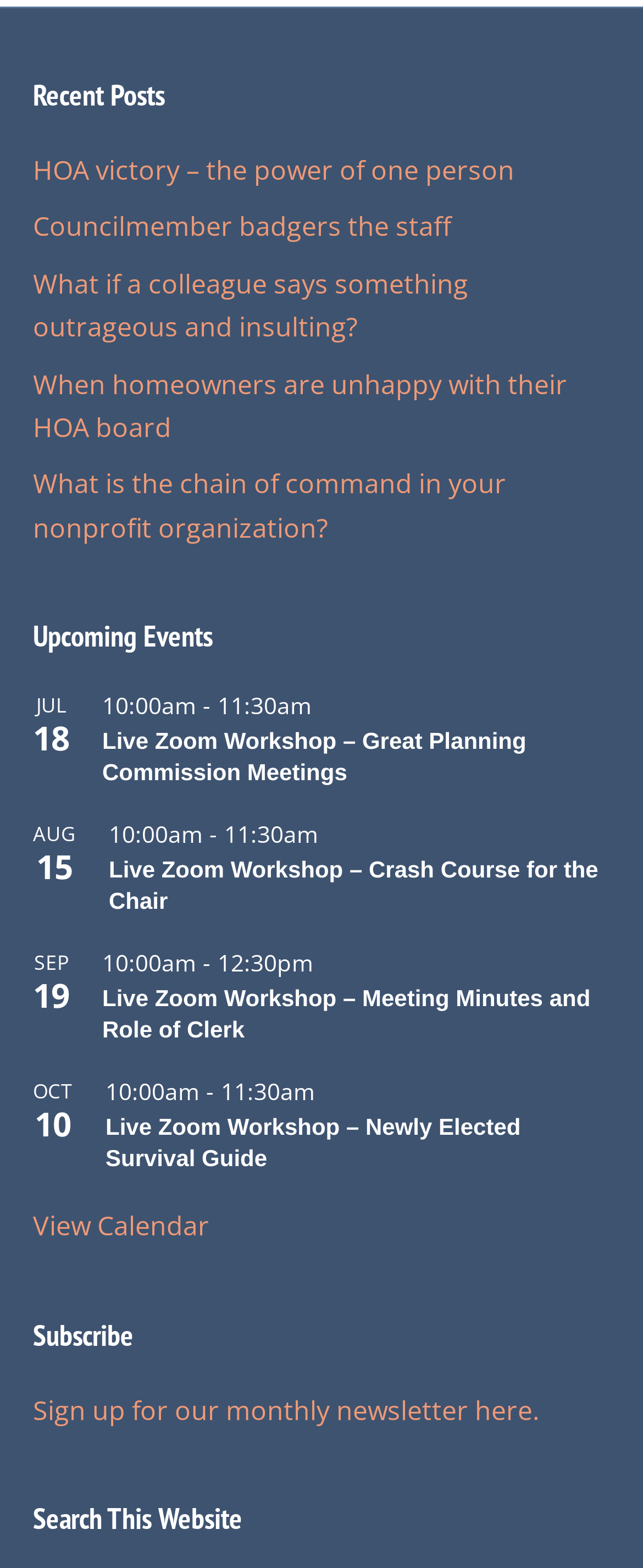Refer to the image and provide a thorough answer to this question:
What is the function of the 'Search This Website' section?

The 'Search This Website' section on the webpage is likely intended to allow users to search for specific content within the website. This feature would enable users to quickly find relevant information or resources on the website.